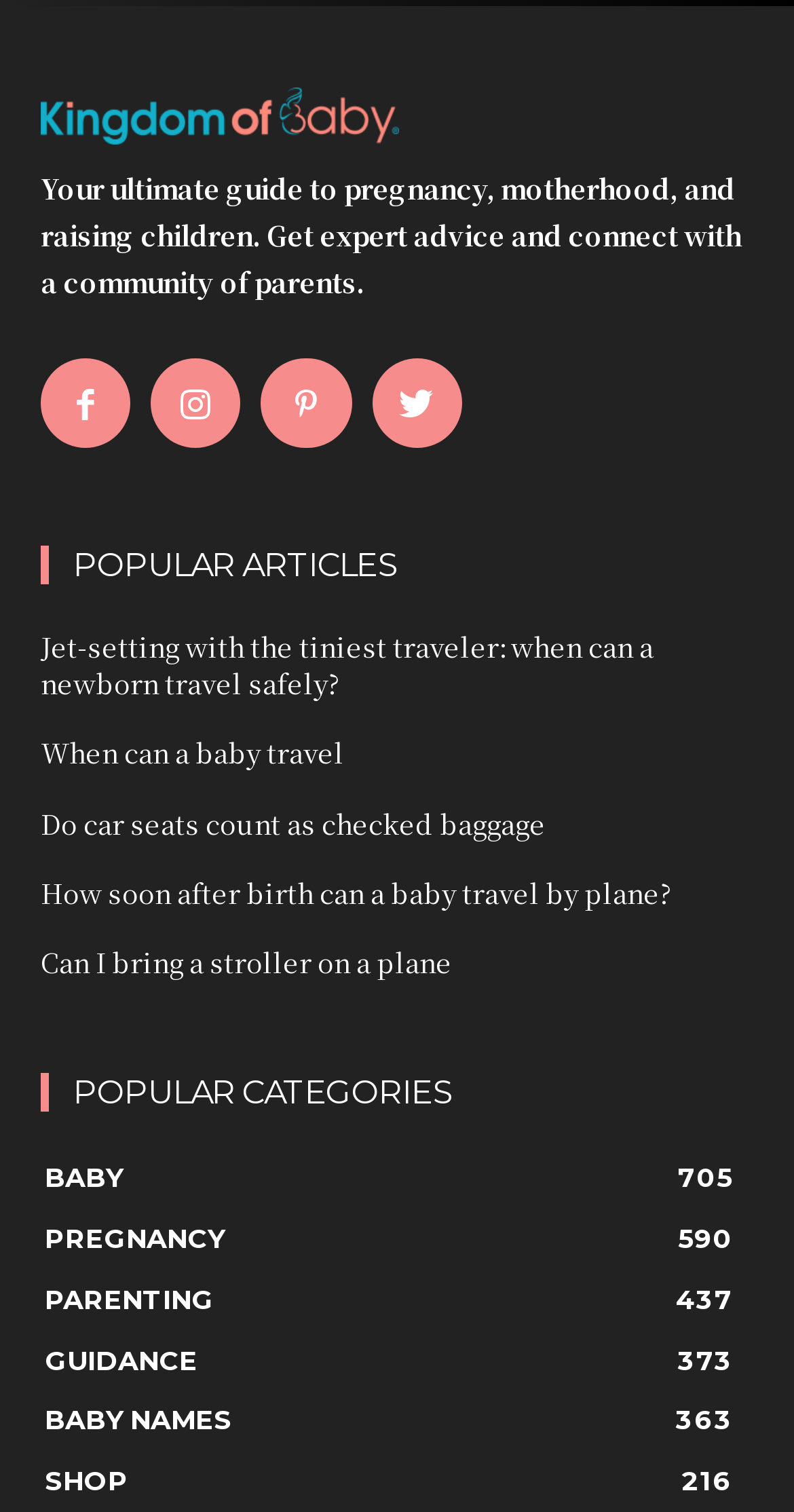What is the topic of the first article?
Please provide a single word or phrase in response based on the screenshot.

Traveling with a newborn